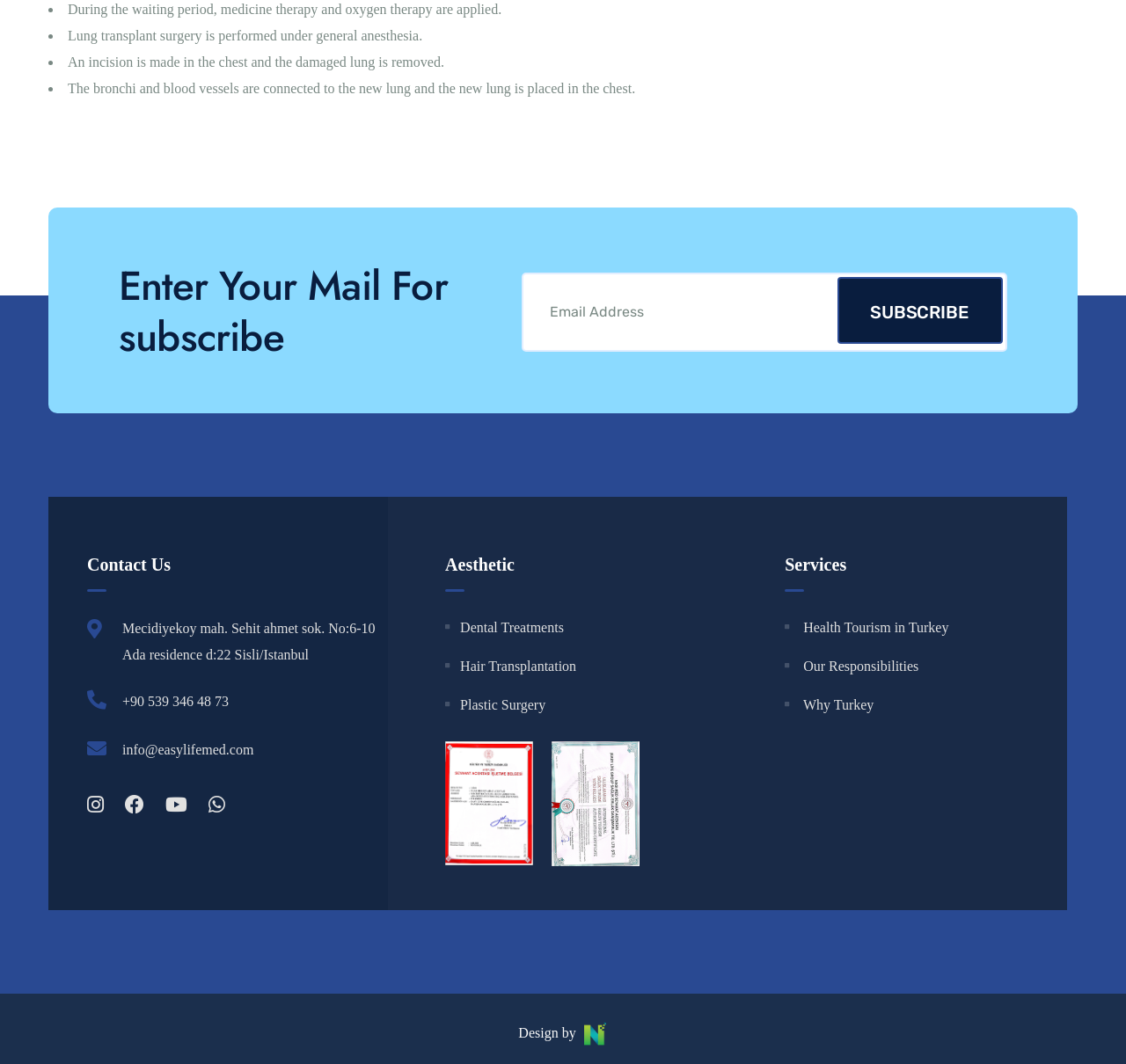Find the bounding box coordinates for the element that must be clicked to complete the instruction: "Subscribe to the newsletter". The coordinates should be four float numbers between 0 and 1, indicated as [left, top, right, bottom].

[0.744, 0.26, 0.891, 0.323]